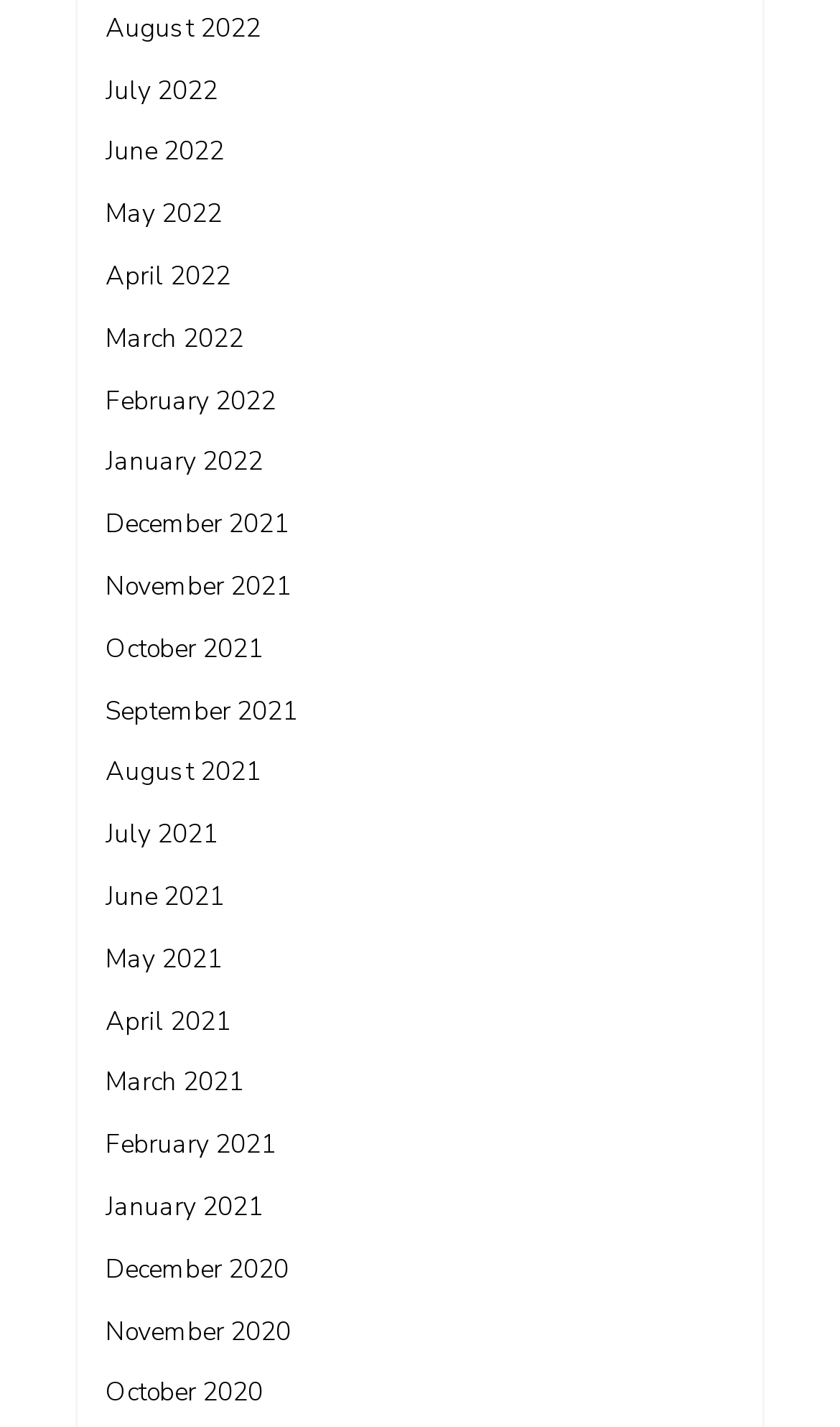What is the most recent month listed?
Please provide a single word or phrase in response based on the screenshot.

August 2022